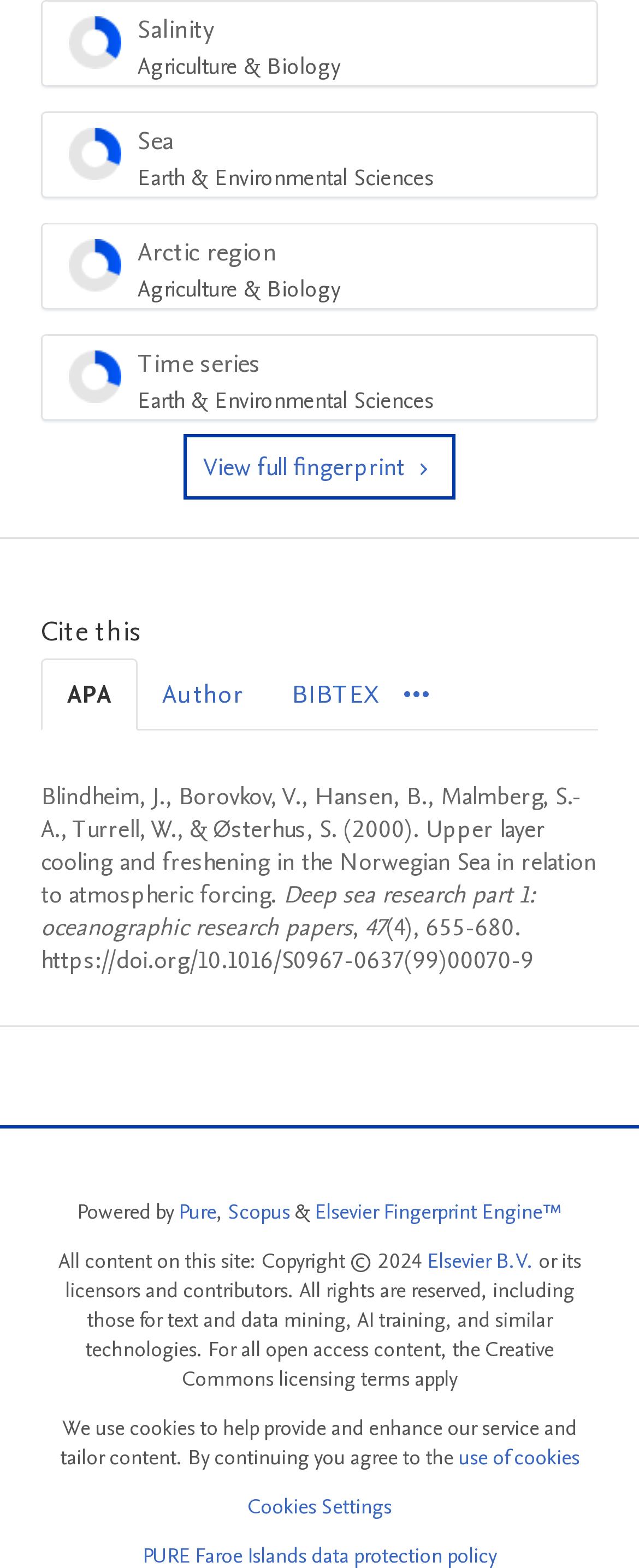Locate the bounding box coordinates of the clickable part needed for the task: "Switch to BIBTEX citation style".

[0.418, 0.421, 0.631, 0.465]